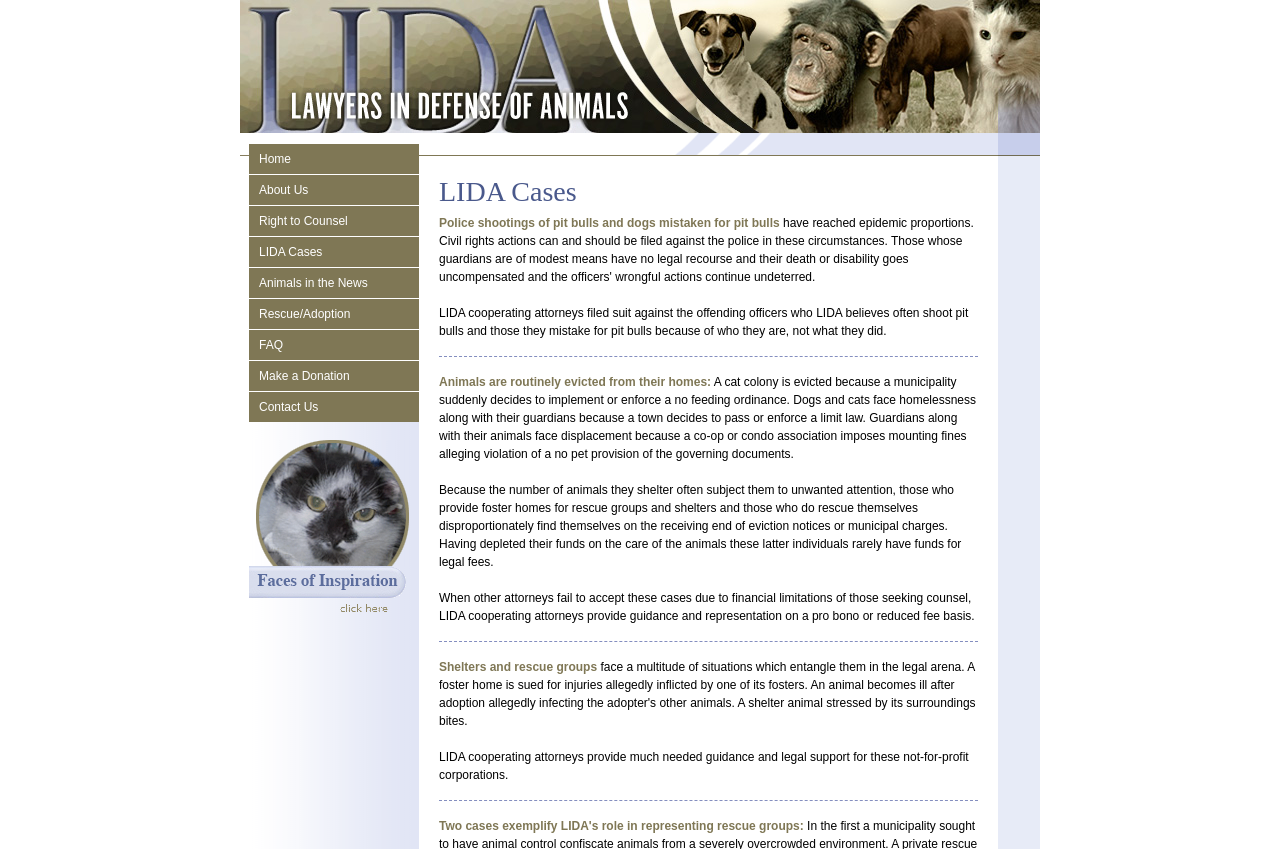What type of organizations do LIDA cooperating attorneys provide legal support to?
Provide a well-explained and detailed answer to the question.

The webpage indicates that LIDA cooperating attorneys provide much-needed guidance and legal support to not-for-profit corporations, specifically shelters and rescue groups.